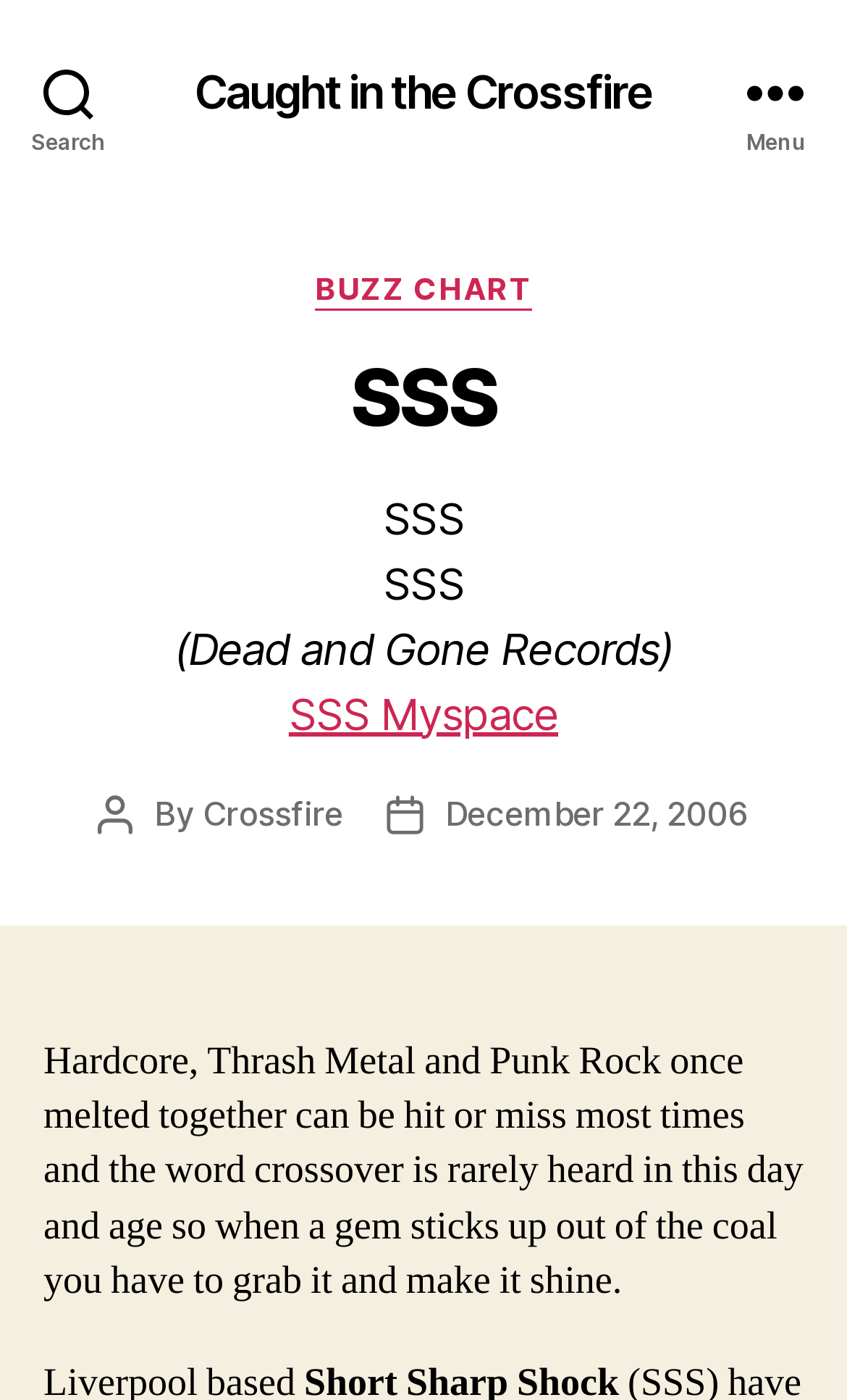What is the name of the record label?
Based on the image, please offer an in-depth response to the question.

The name of the record label can be found in the StaticText element '(Dead and Gone Records)' which is a child of the HeaderAsNonLandmark element and provides additional information about the band.